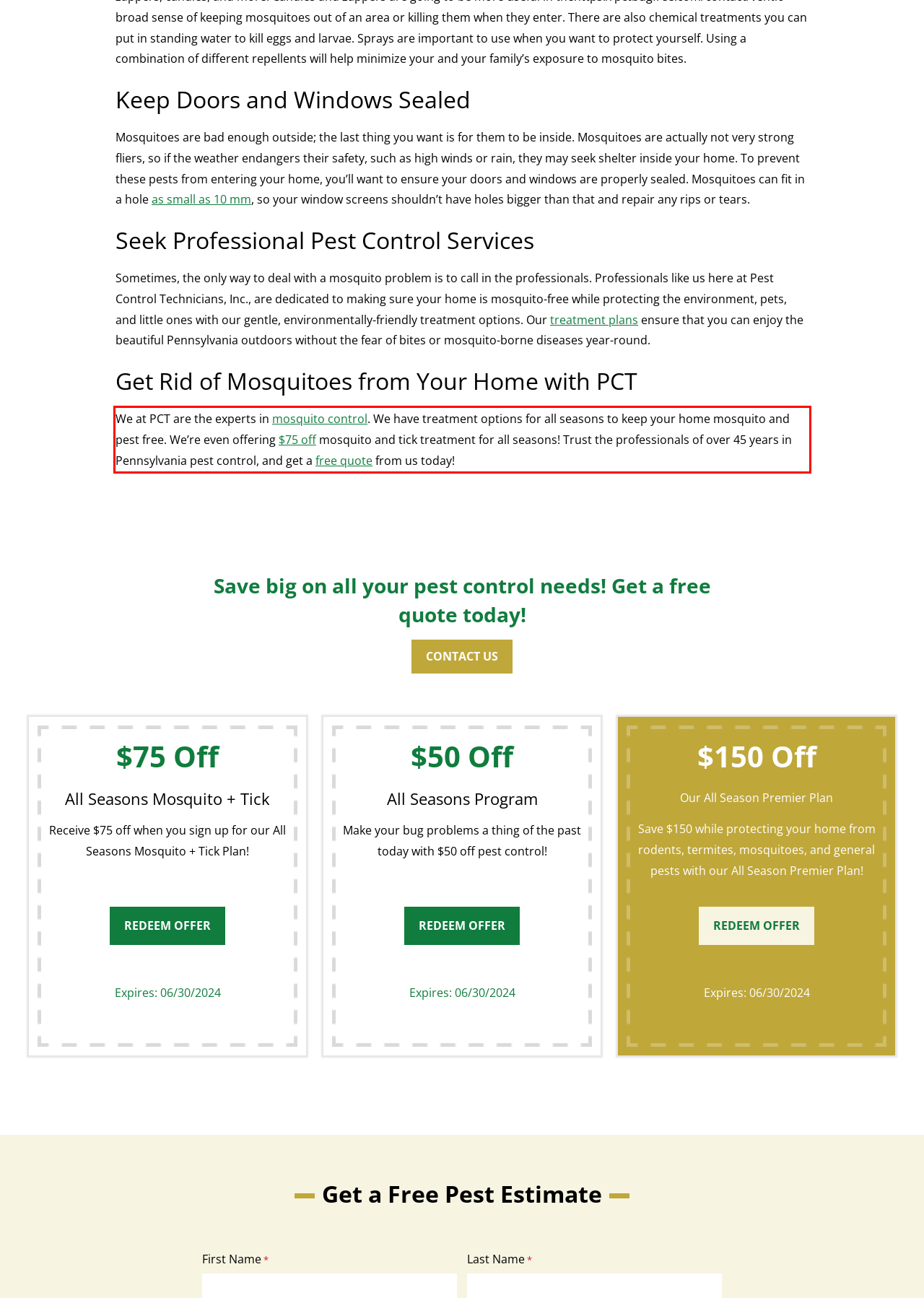Using OCR, extract the text content found within the red bounding box in the given webpage screenshot.

We at PCT are the experts in mosquito control. We have treatment options for all seasons to keep your home mosquito and pest free. We’re even offering $75 off mosquito and tick treatment for all seasons! Trust the professionals of over 45 years in Pennsylvania pest control, and get a free quote from us today!